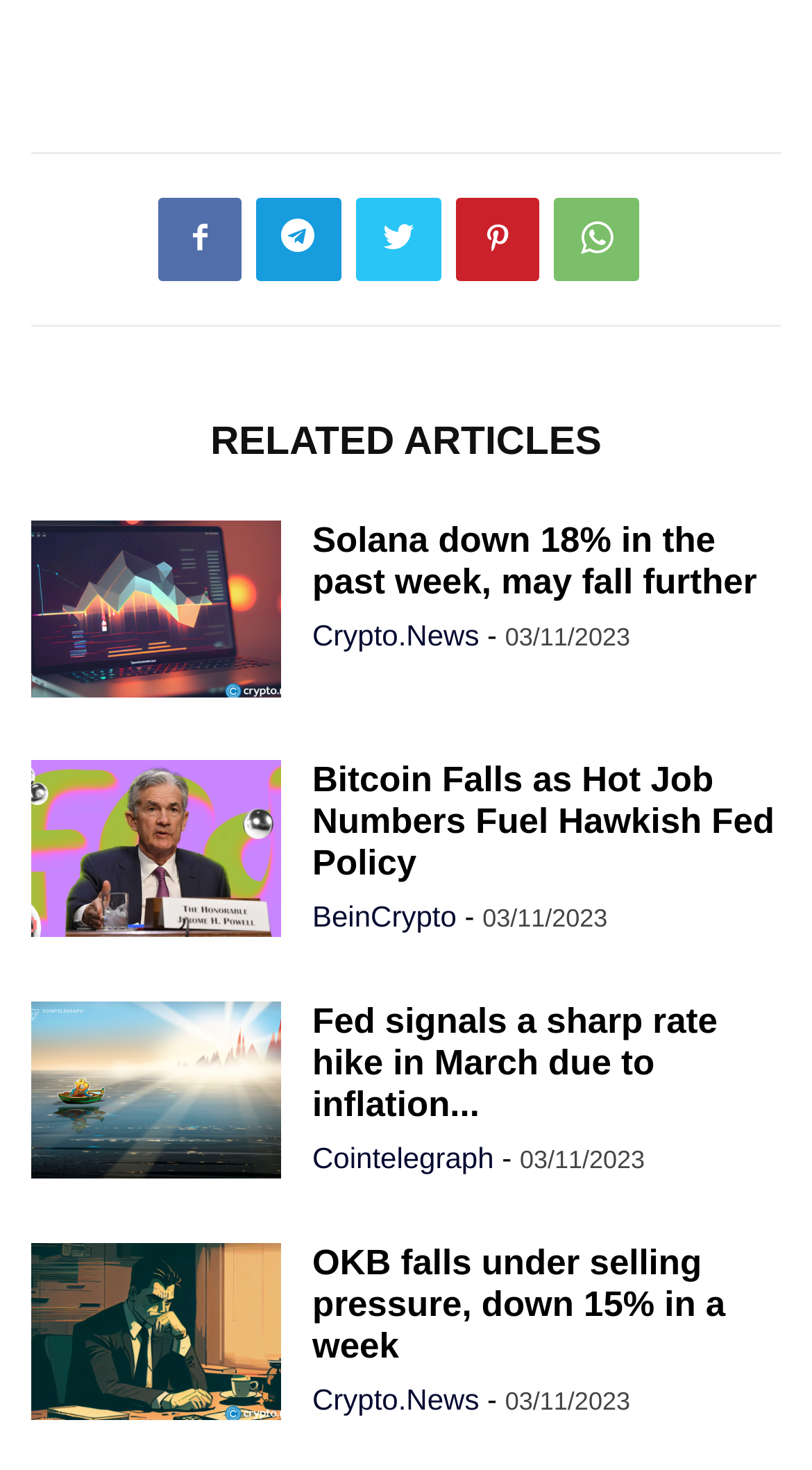Please determine the bounding box coordinates of the element's region to click in order to carry out the following instruction: "Read the Bitcoin Falls as Hot Job Numbers Fuel Hawkish Fed Policy article". The coordinates should be four float numbers between 0 and 1, i.e., [left, top, right, bottom].

[0.038, 0.517, 0.346, 0.643]